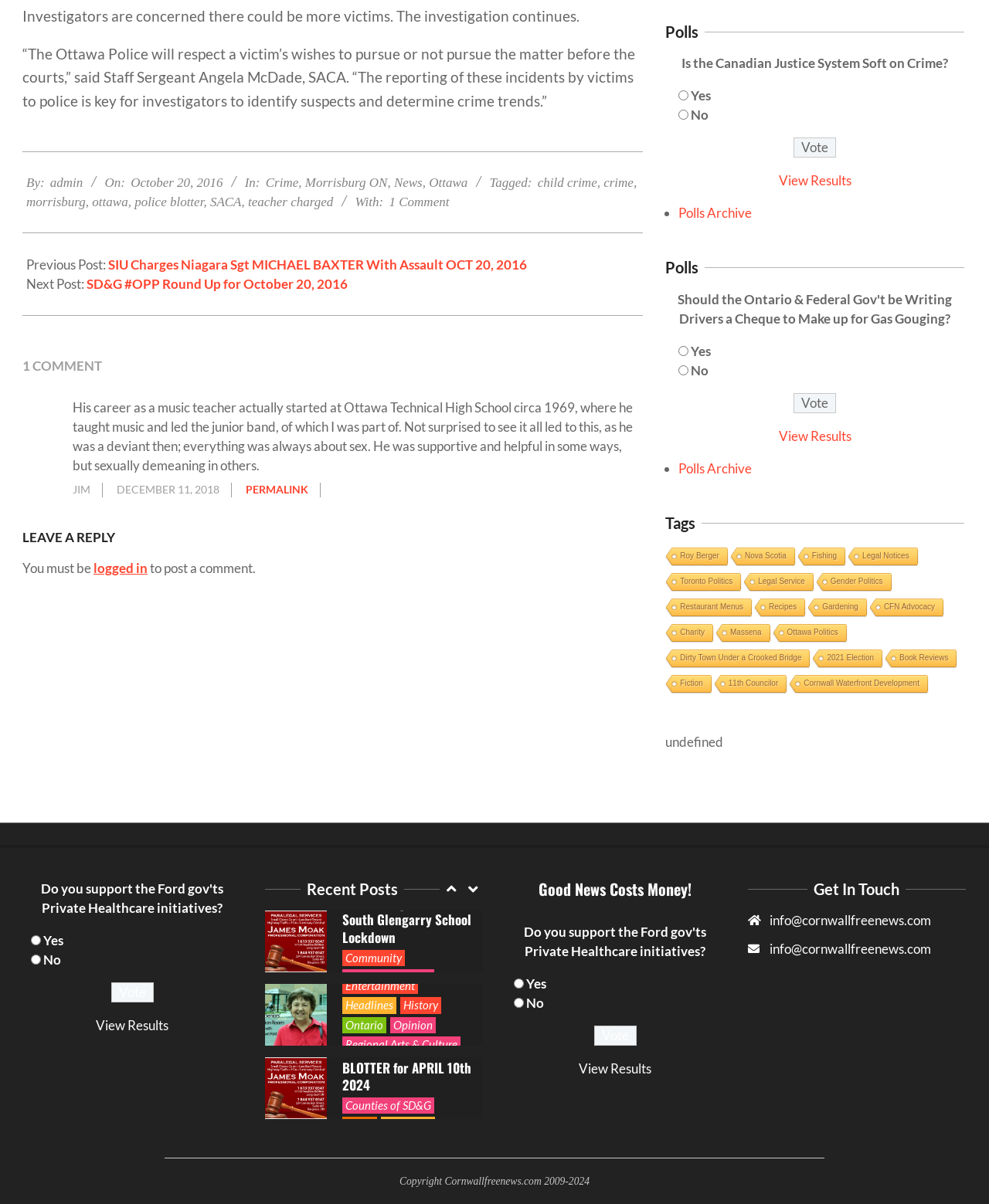Give a concise answer of one word or phrase to the question: 
What is the date of the article?

2016-10-20